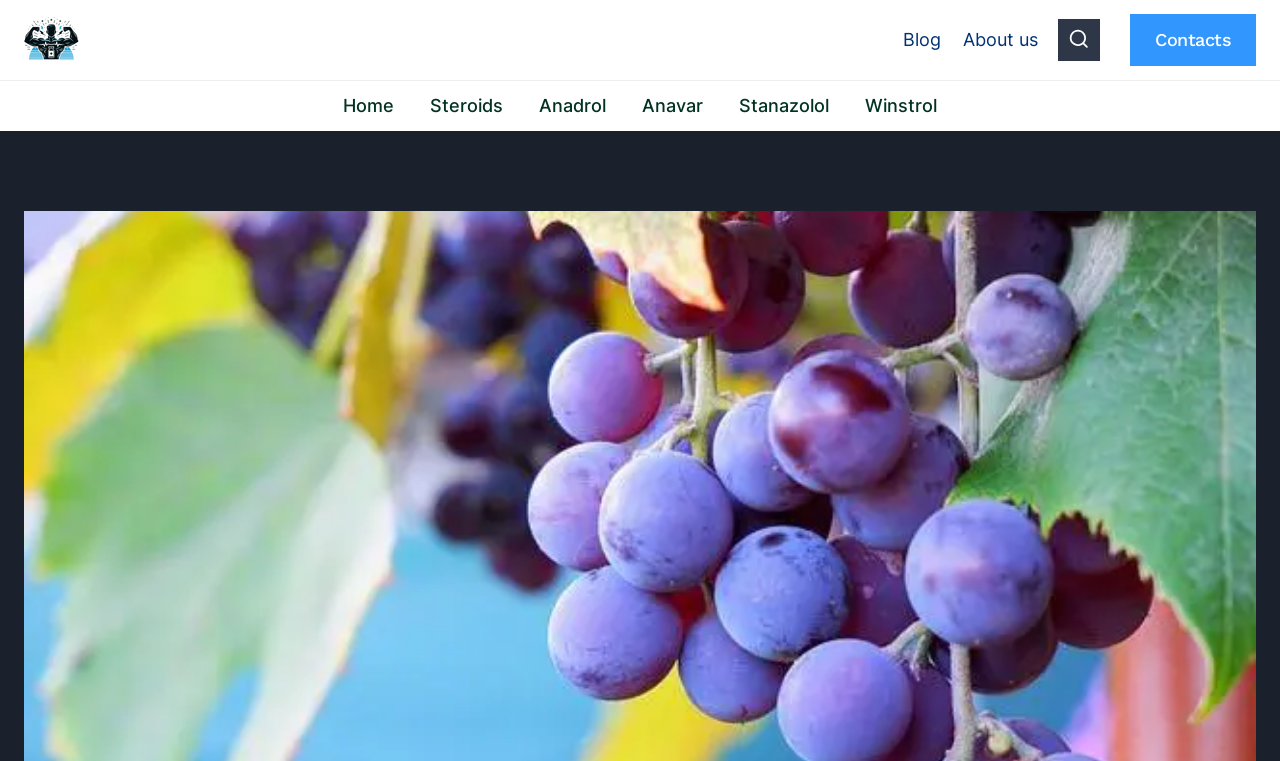Locate the bounding box coordinates of the area to click to fulfill this instruction: "contact us". The bounding box should be presented as four float numbers between 0 and 1, in the order [left, top, right, bottom].

[0.883, 0.019, 0.981, 0.086]